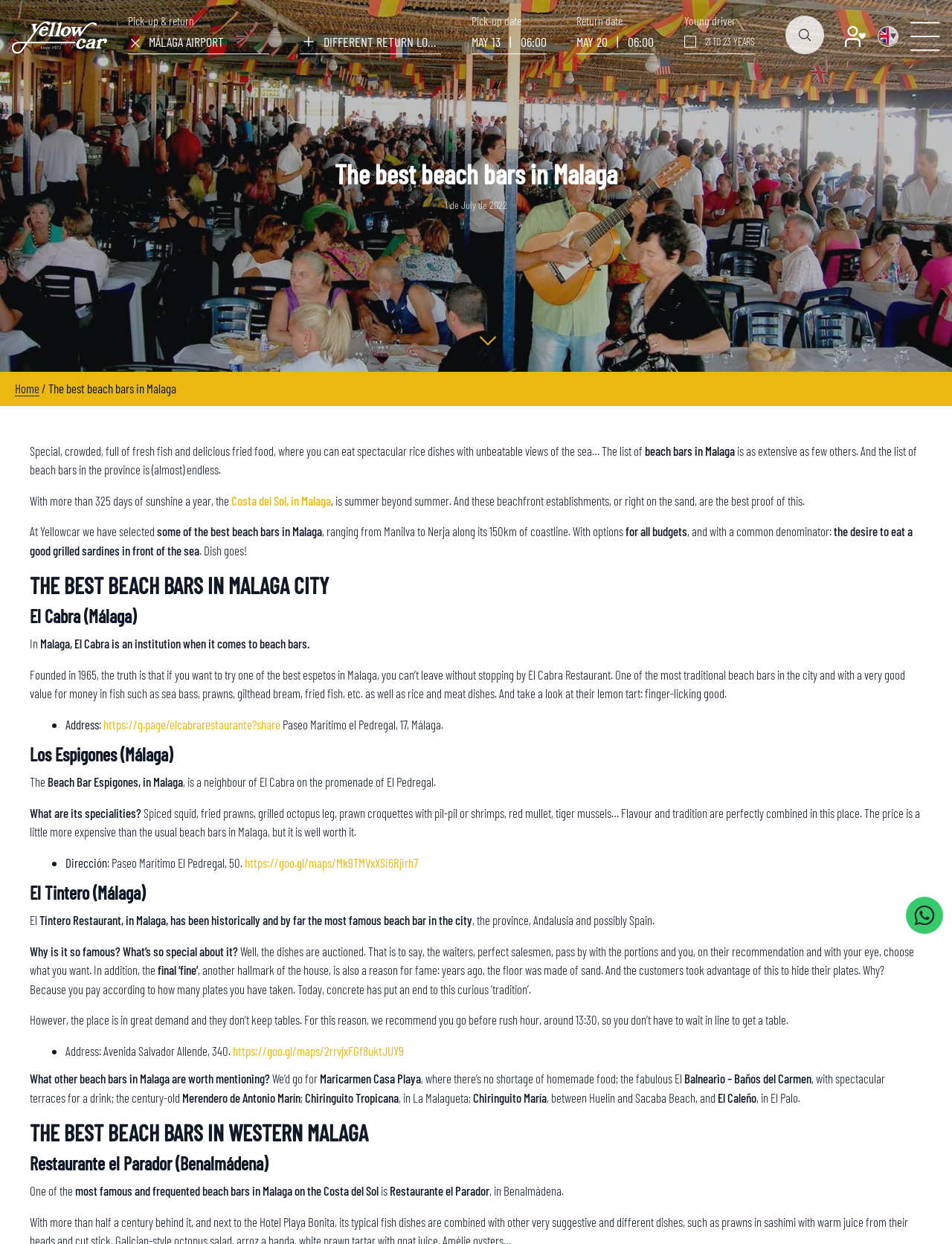Locate the bounding box coordinates of the area to click to fulfill this instruction: "Click the 'EN' link". The bounding box should be presented as four float numbers between 0 and 1, in the order [left, top, right, bottom].

[0.923, 0.021, 0.943, 0.037]